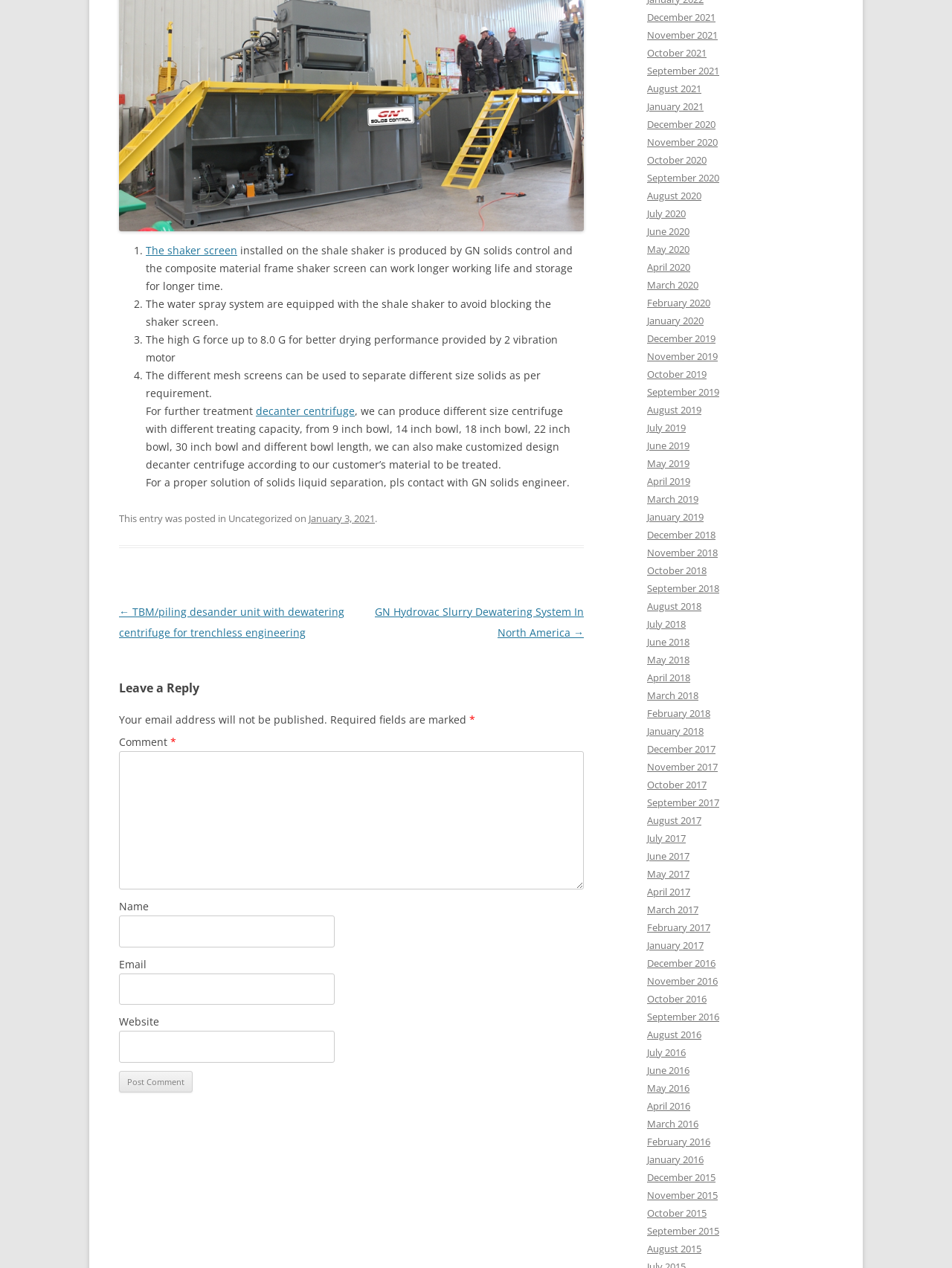Identify the bounding box for the UI element that is described as follows: "parent_node: Email aria-describedby="email-notes" name="email"".

[0.125, 0.767, 0.351, 0.792]